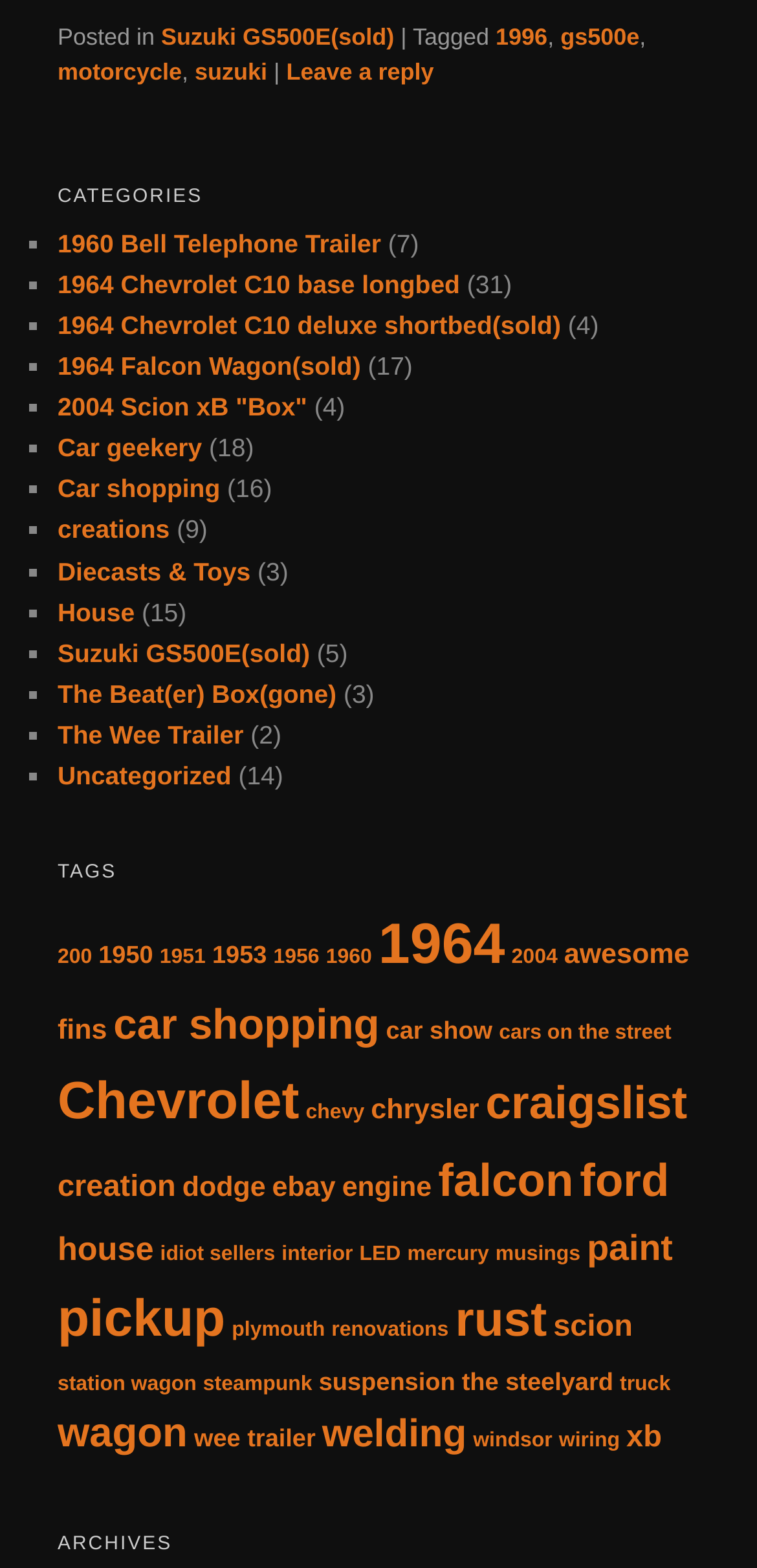Analyze the image and answer the question with as much detail as possible: 
How many times is the word 'car' mentioned in the tags?

I searched for the word 'car' in the tags under the 'TAGS' heading and found that it is mentioned three times: in 'car shopping', 'car show', and 'cars on the street'.